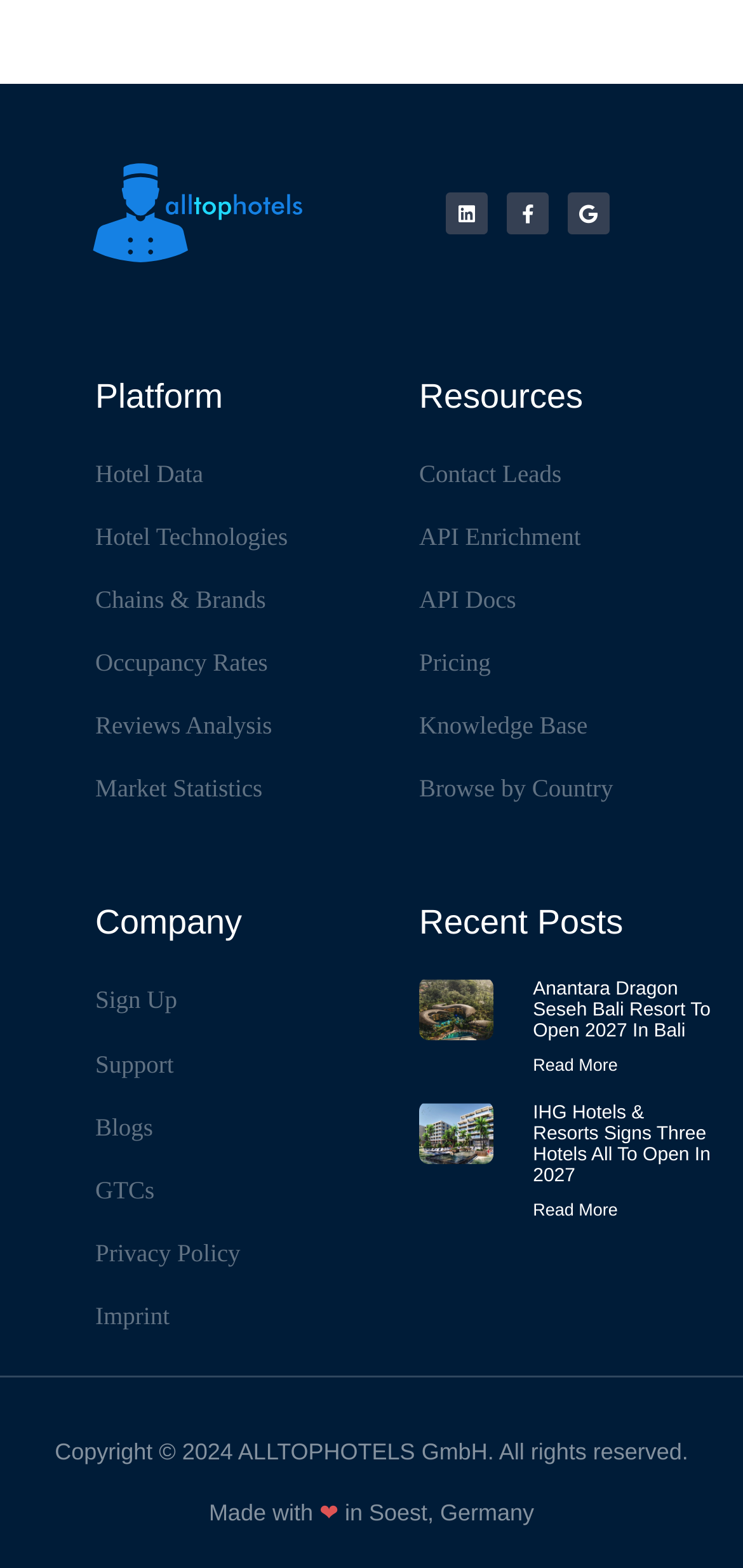Identify the bounding box coordinates for the UI element described as follows: Imprint. Use the format (top-left x, top-left y, bottom-right x, bottom-right y) and ensure all values are floating point numbers between 0 and 1.

[0.128, 0.825, 0.5, 0.853]